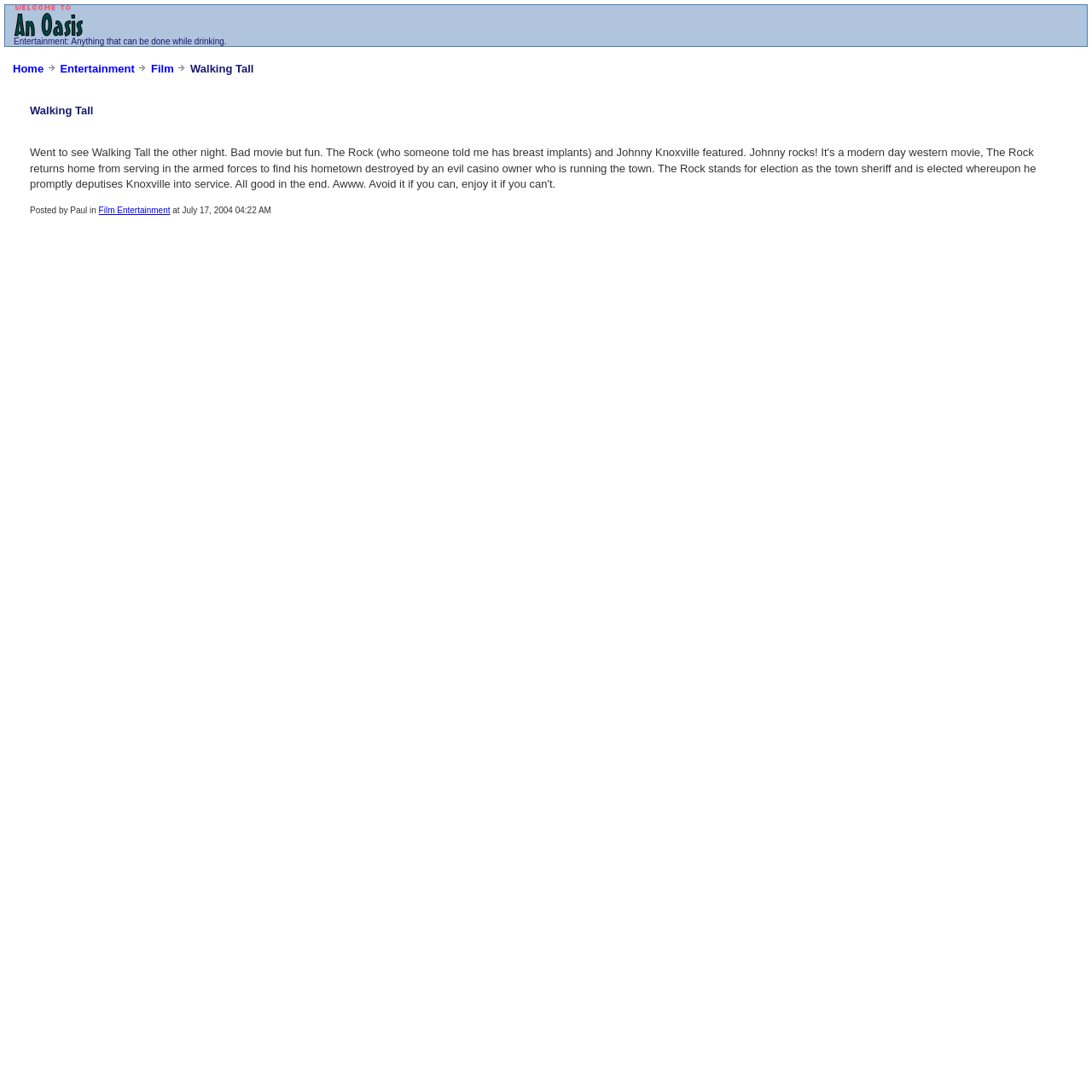What is the slogan of the website?
Please use the image to deliver a detailed and complete answer.

I found the slogan by looking at the static text located below the logo and above the navigation menu, which says ': Anything that can be done while drinking.'